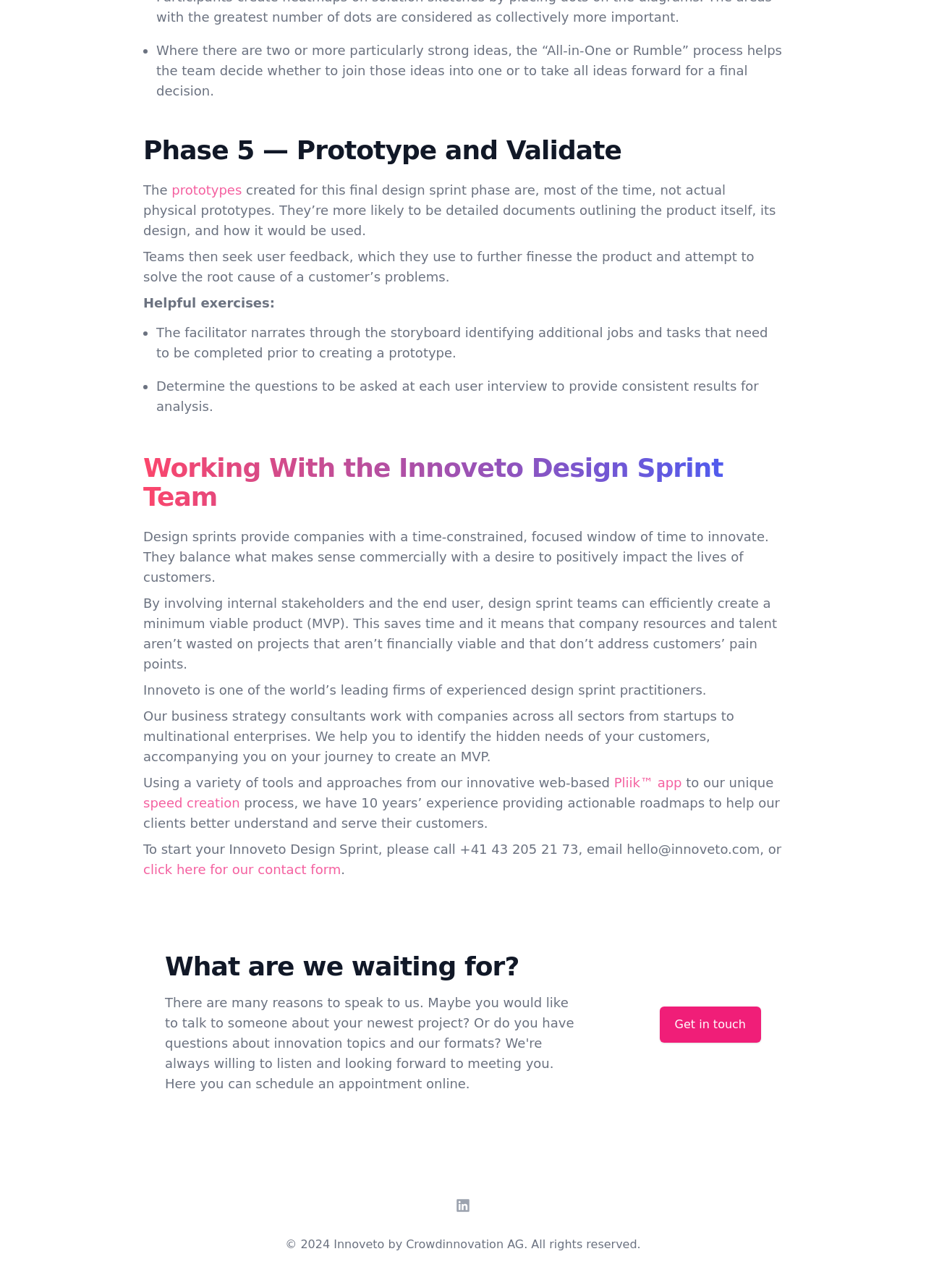Look at the image and write a detailed answer to the question: 
What is the name of the company that owns Innoveto?

According to the copyright information at the bottom of the webpage, Innoveto is owned by Crowdinnovation AG, and all rights are reserved.